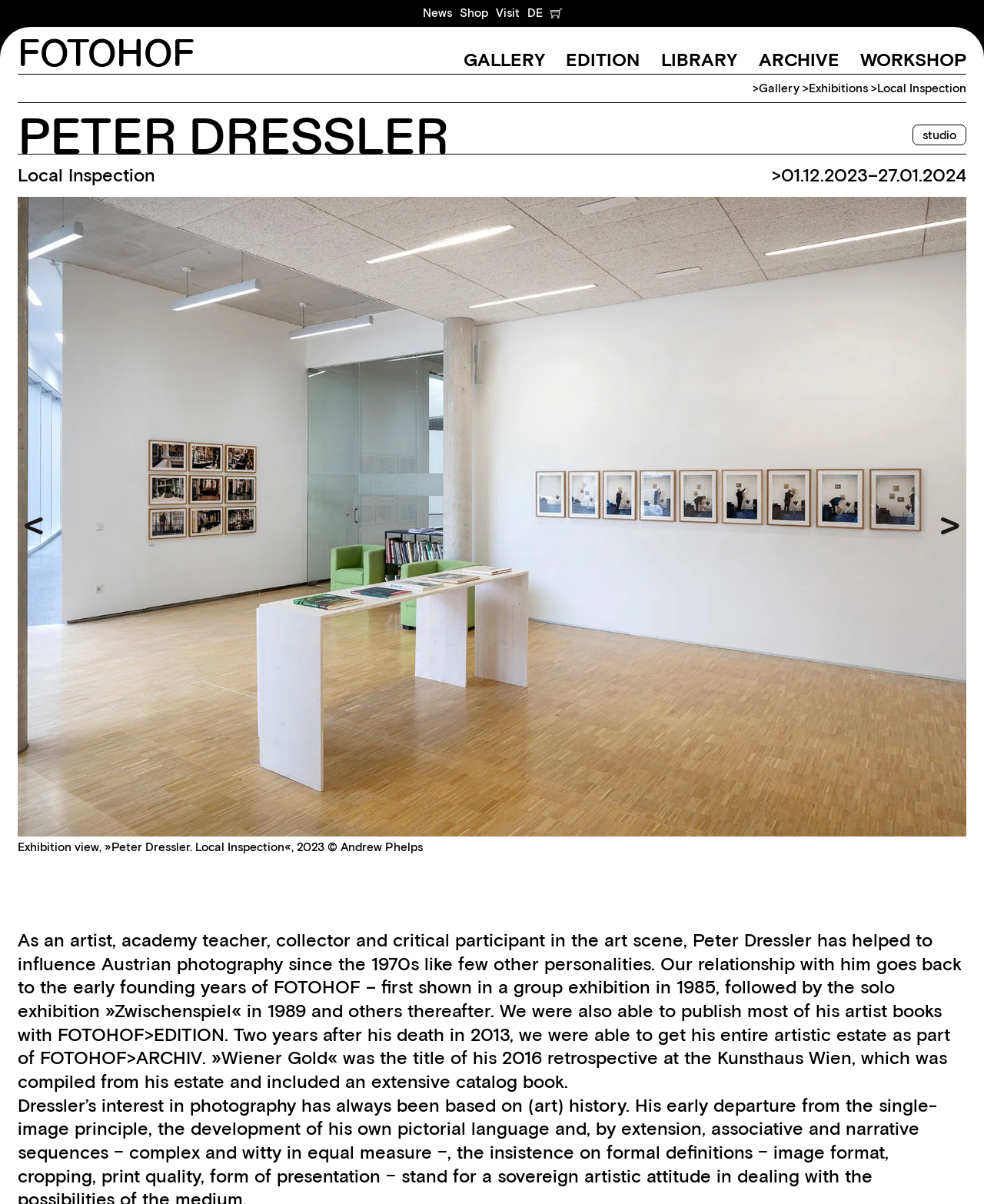Identify and provide the bounding box for the element described by: "parent_node: FOTOHOF aria-label="Back to top"".

[0.942, 0.79, 0.969, 0.812]